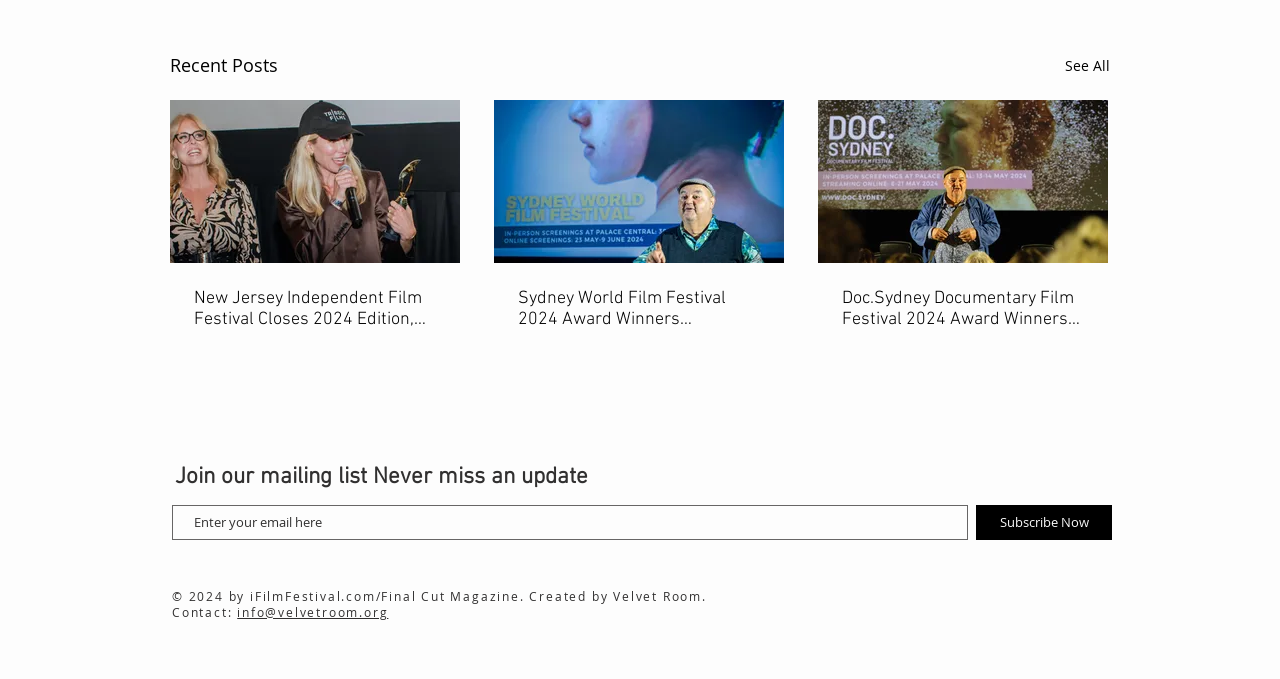Please respond to the question using a single word or phrase:
What is the copyright information?

2024 by iFilmFestival.com